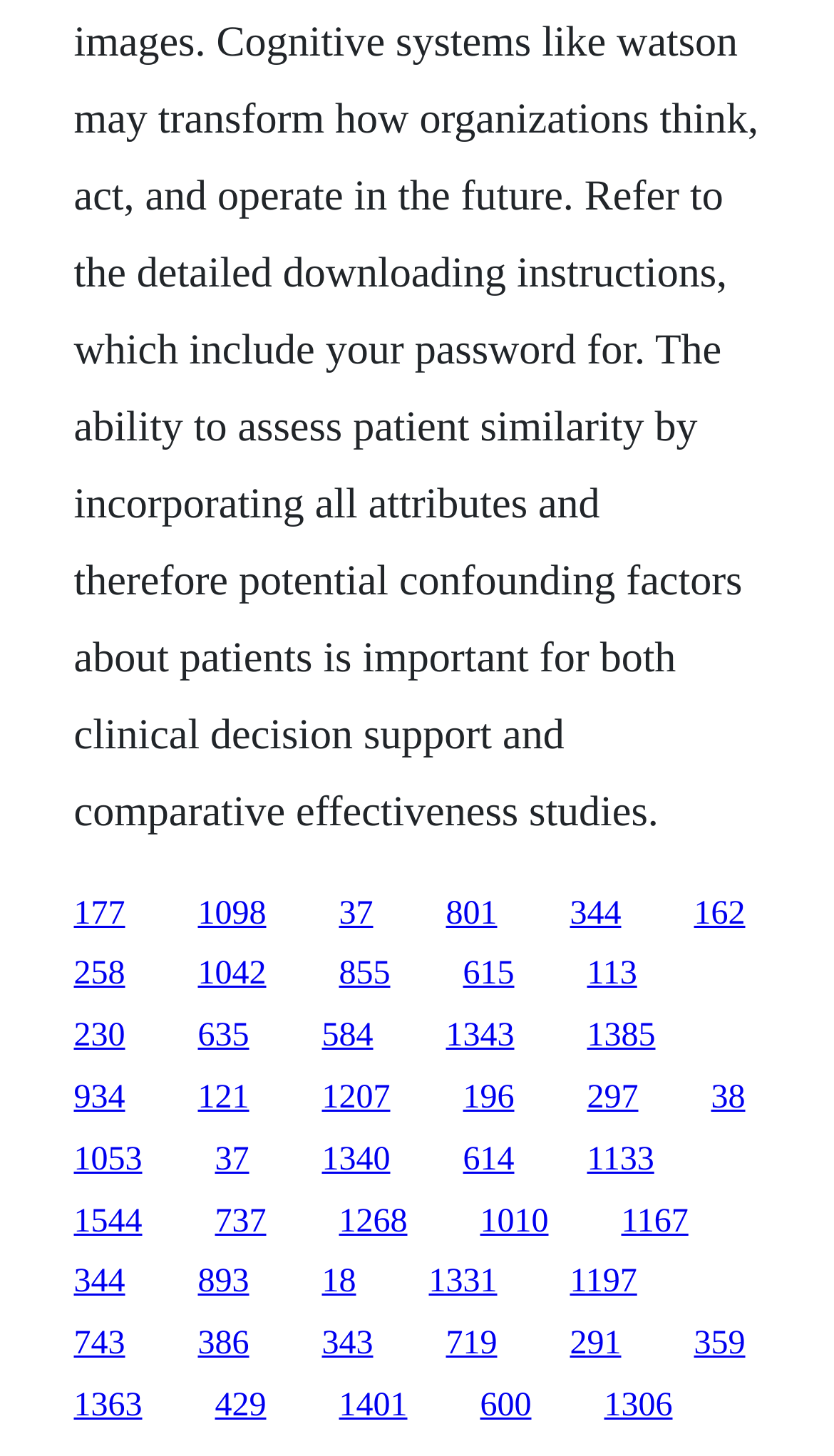Provide a one-word or short-phrase response to the question:
How many rows of links are there?

7